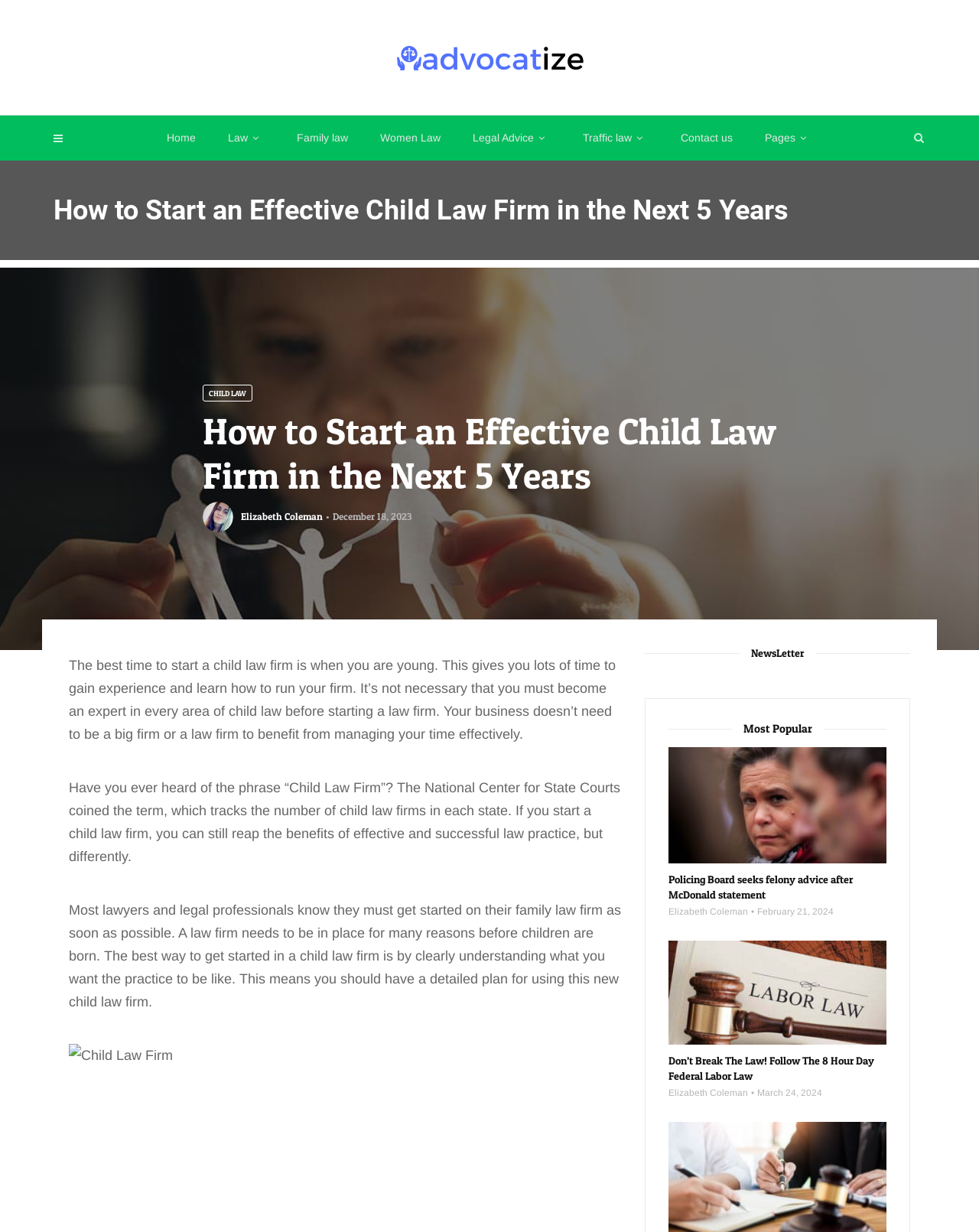Respond to the following query with just one word or a short phrase: 
What is the date of the article written by Elizabeth Coleman?

December 18, 2023